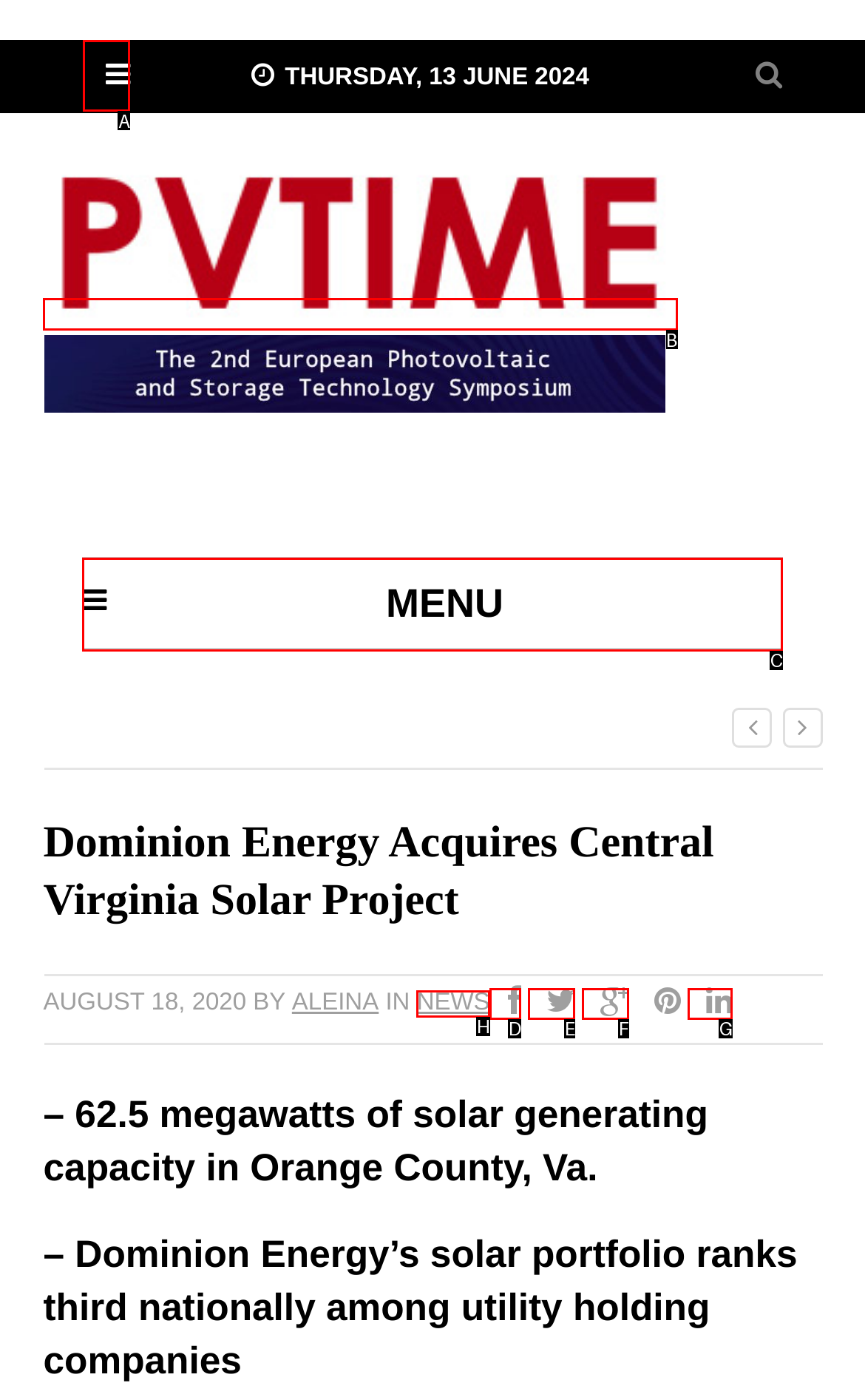Determine the appropriate lettered choice for the task: Click the PVTIME link. Reply with the correct letter.

B